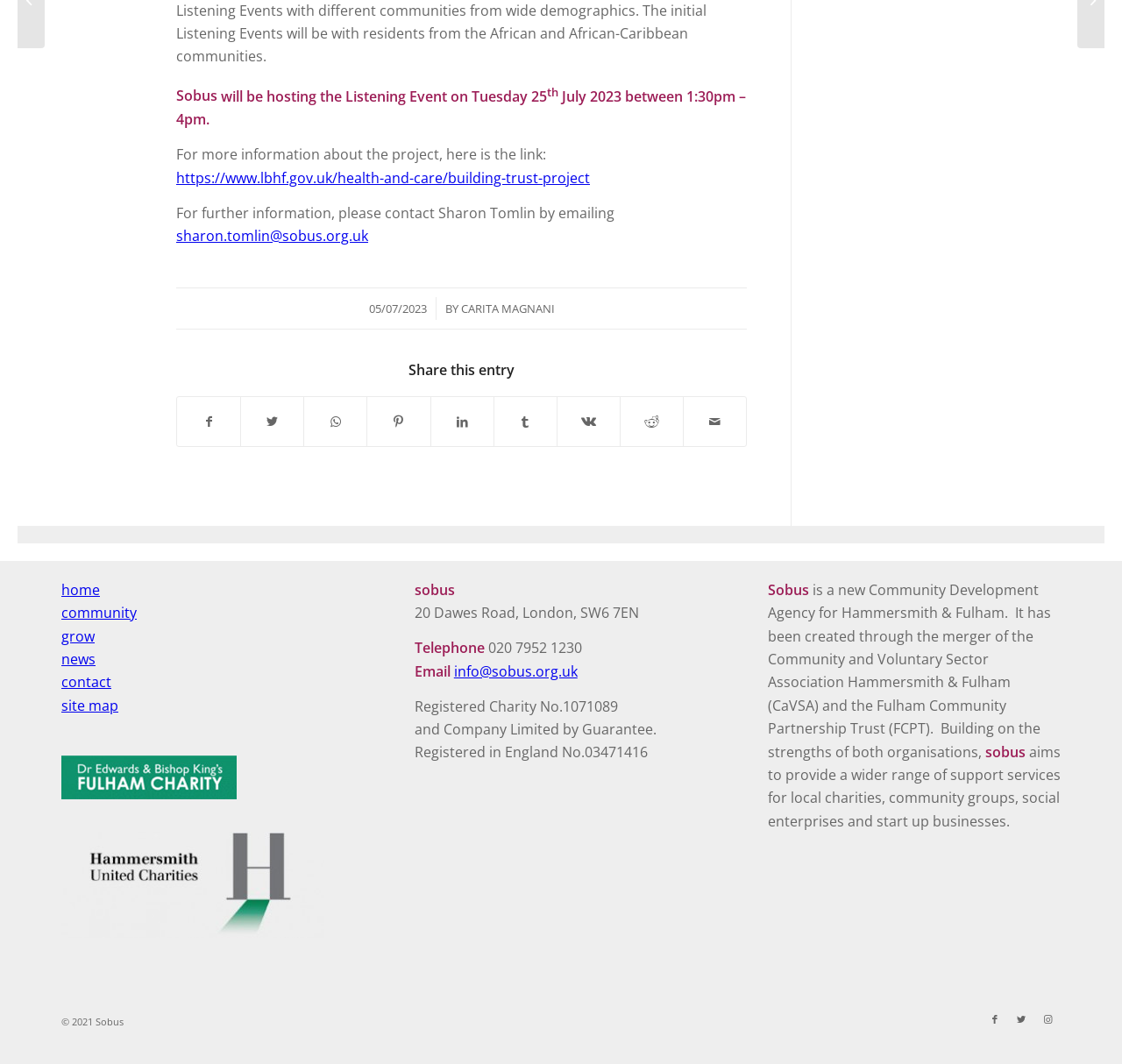Find the bounding box coordinates for the element described here: "Share on Vk".

[0.497, 0.373, 0.552, 0.42]